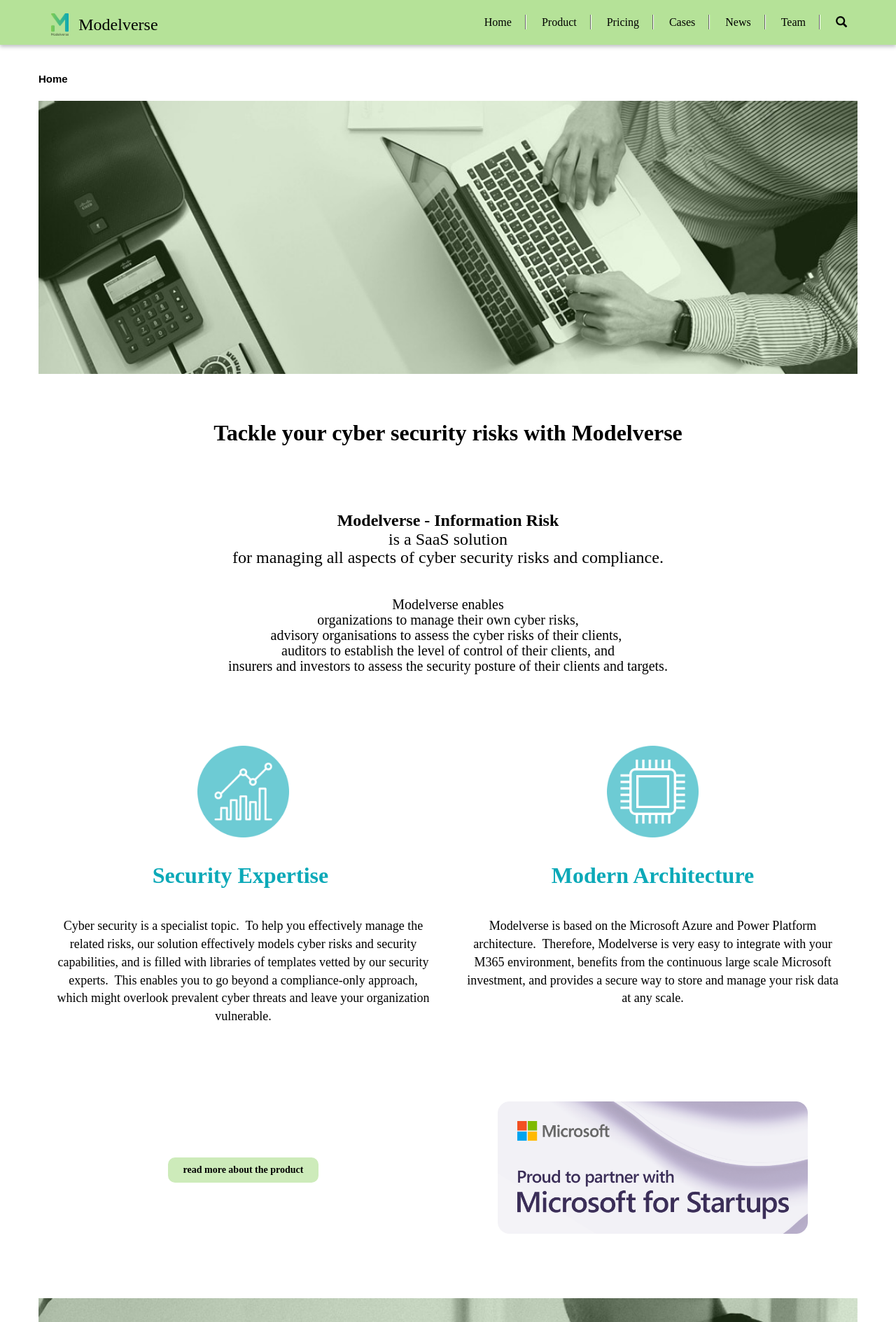What is the name of the product?
With the help of the image, please provide a detailed response to the question.

The name of the product can be found in the heading element 'Modelverse' with bounding box coordinates [0.088, 0.011, 0.176, 0.025]. It is also mentioned in the image element 'Modelverse' with bounding box coordinates [0.057, 0.01, 0.077, 0.027].